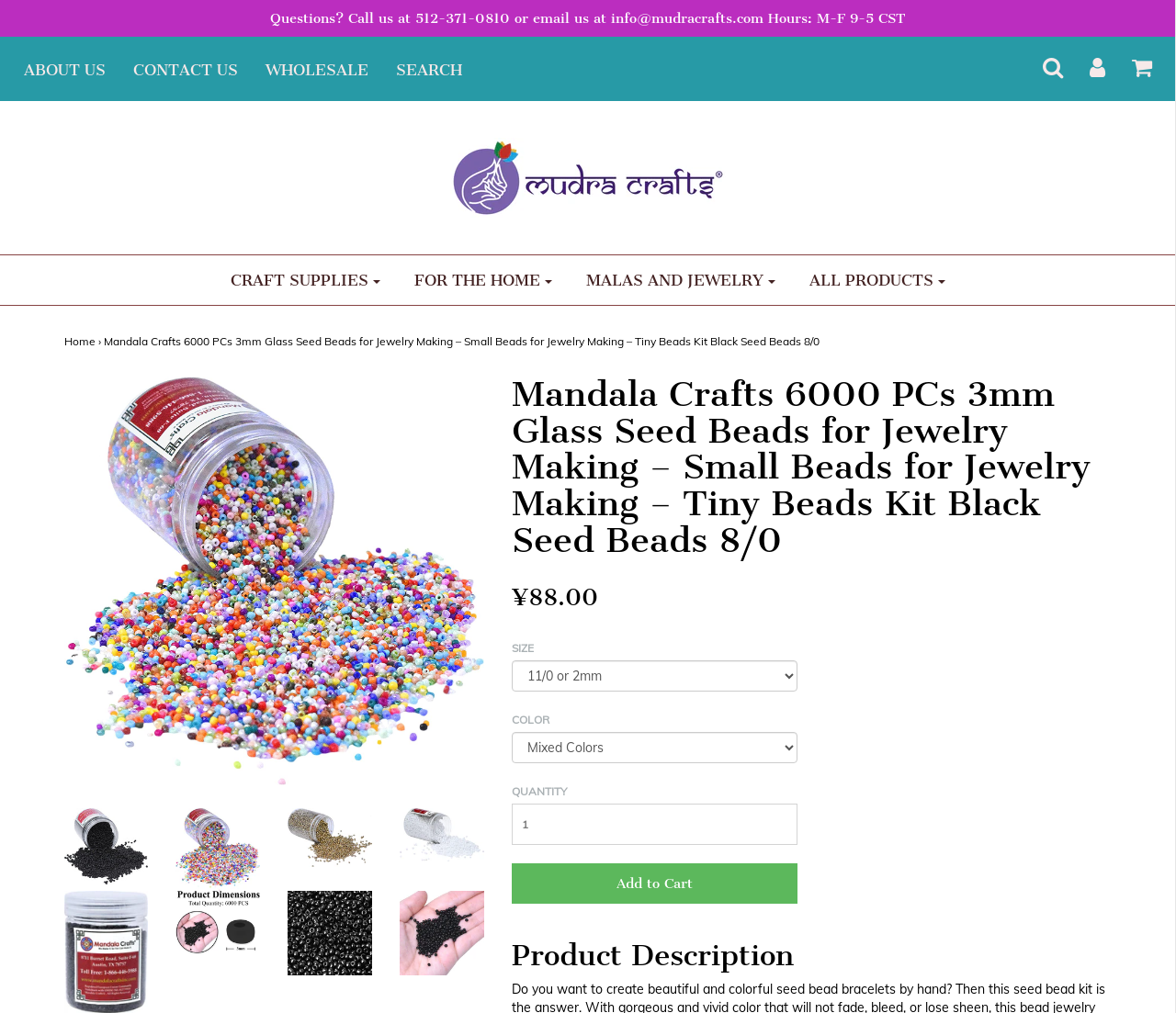Determine the bounding box for the UI element that matches this description: "For the Home".

[0.34, 0.261, 0.481, 0.292]